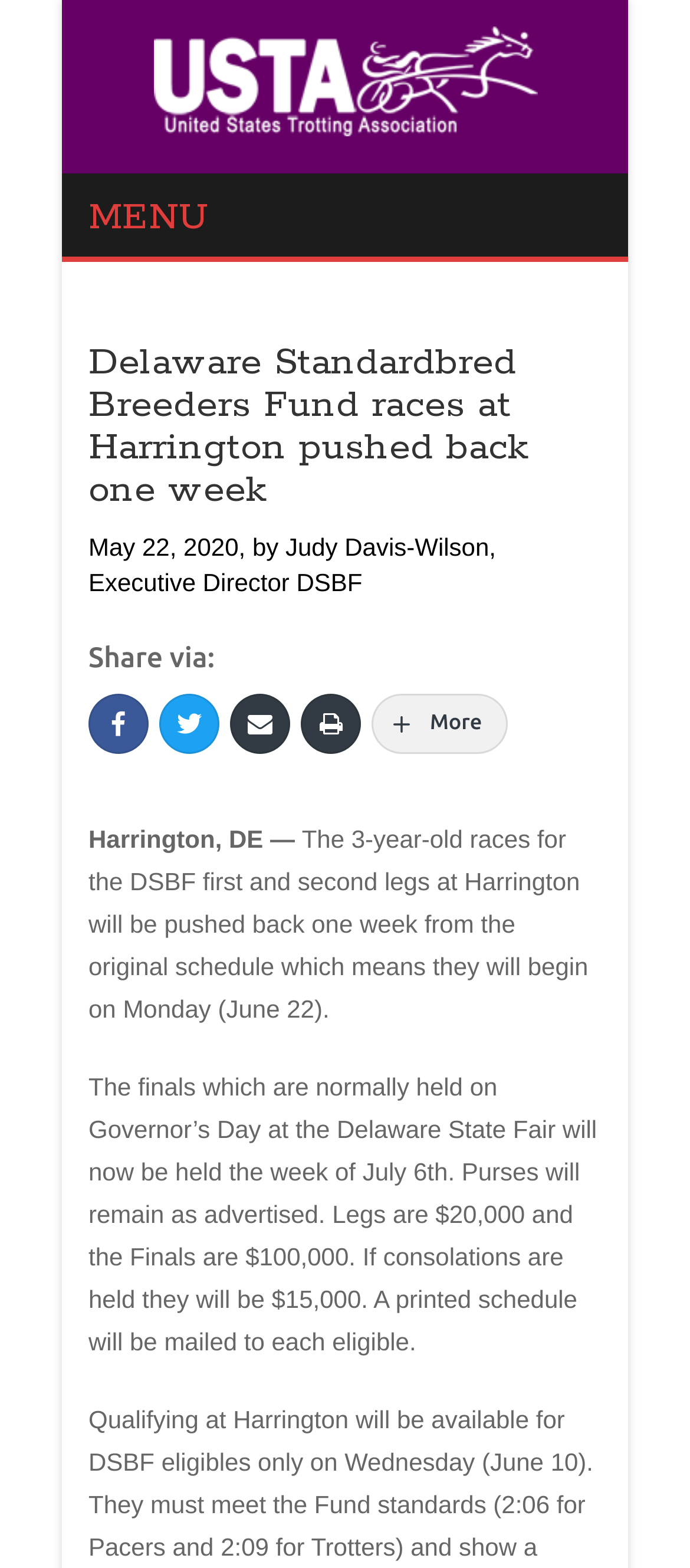Provide a brief response to the question below using one word or phrase:
What is the purse for the finals?

$100,000